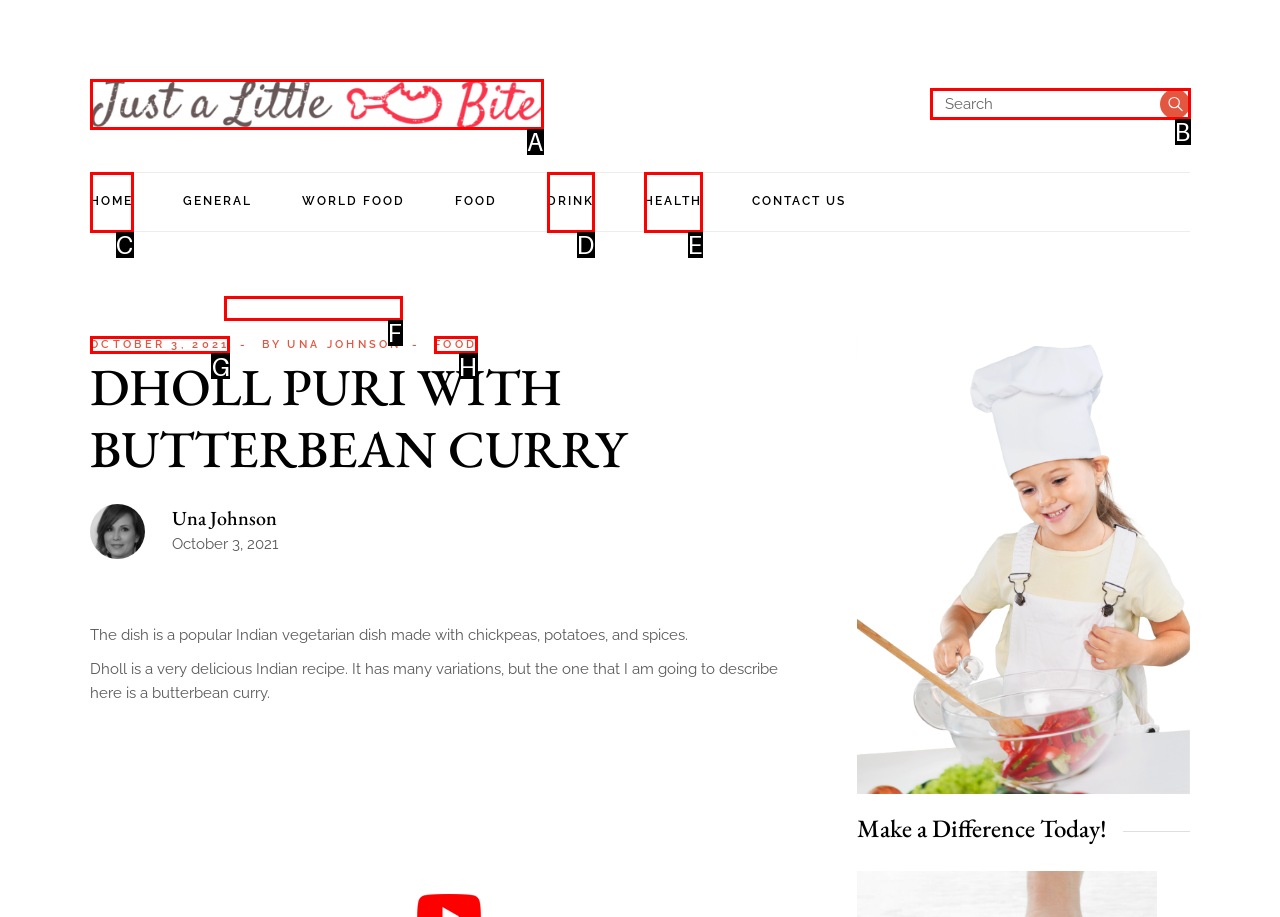Choose the HTML element that should be clicked to accomplish the task: Go to the home page. Answer with the letter of the chosen option.

None